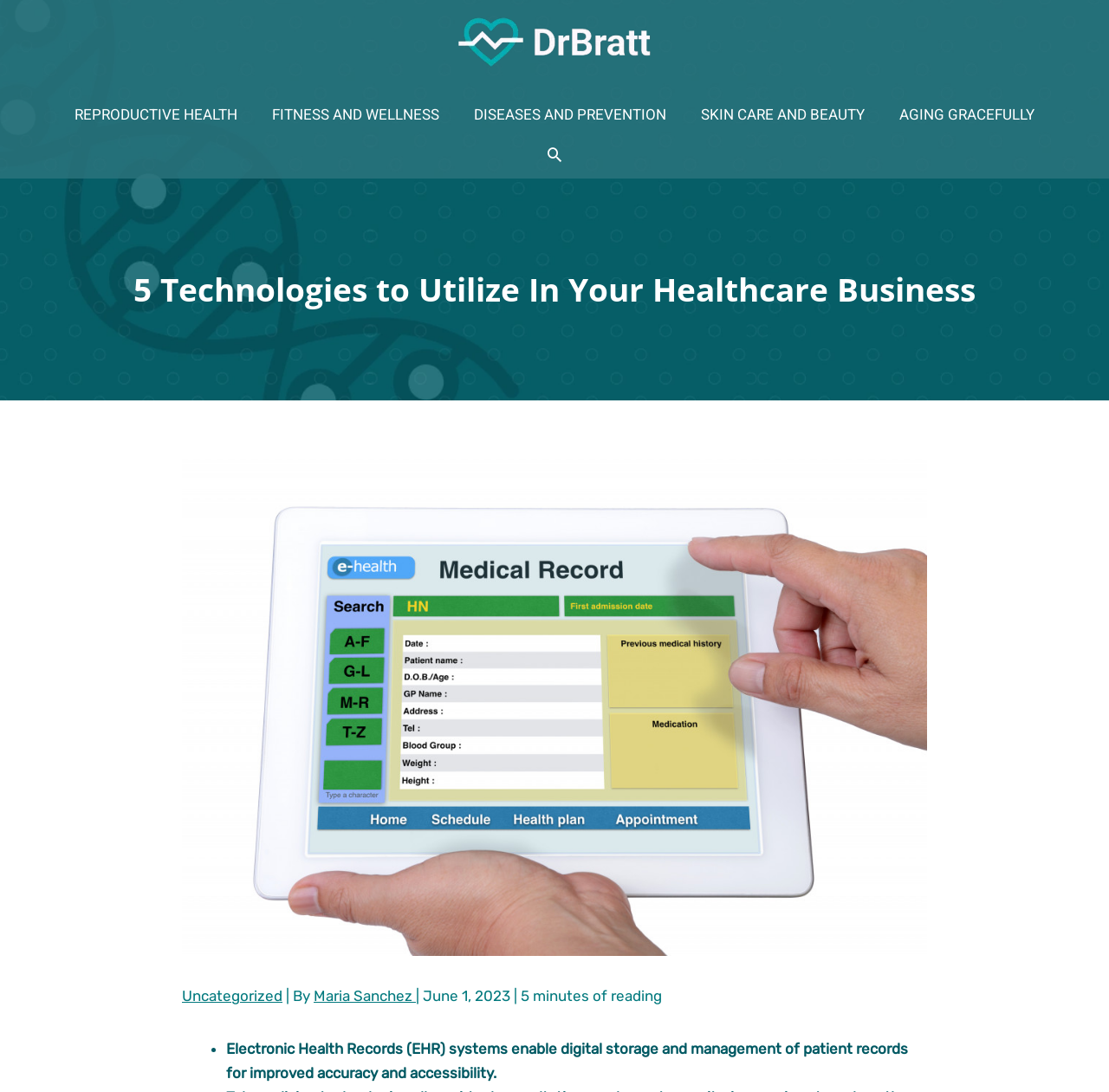Use a single word or phrase to answer this question: 
What is the topic of the article?

5 Technologies to Utilize In Your Healthcare Business